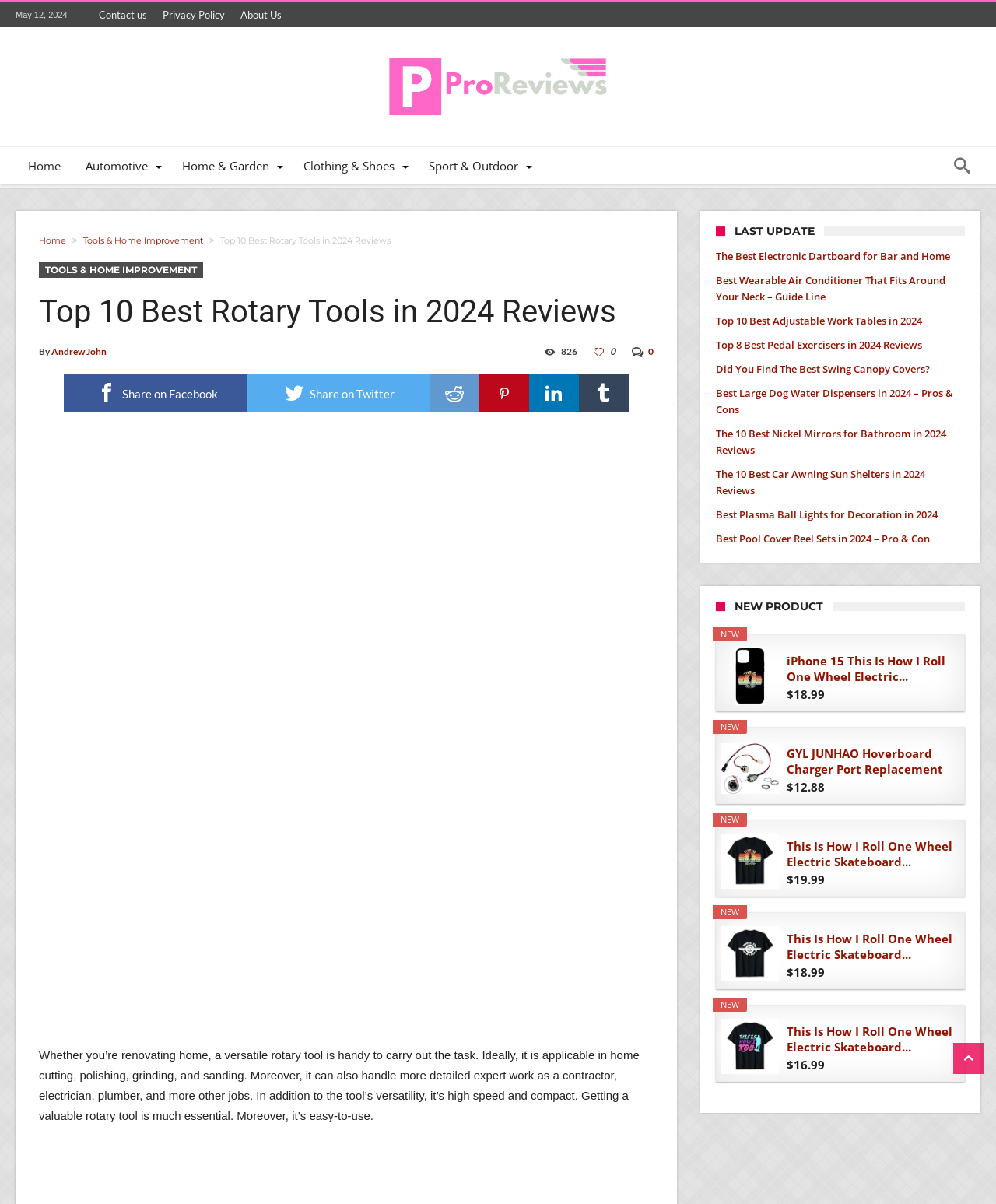How many links are there in the 'NEW PRODUCT' section?
Based on the image, answer the question with as much detail as possible.

I found the answer by counting the number of links in the 'NEW PRODUCT' section, which includes four products with their corresponding images and prices.